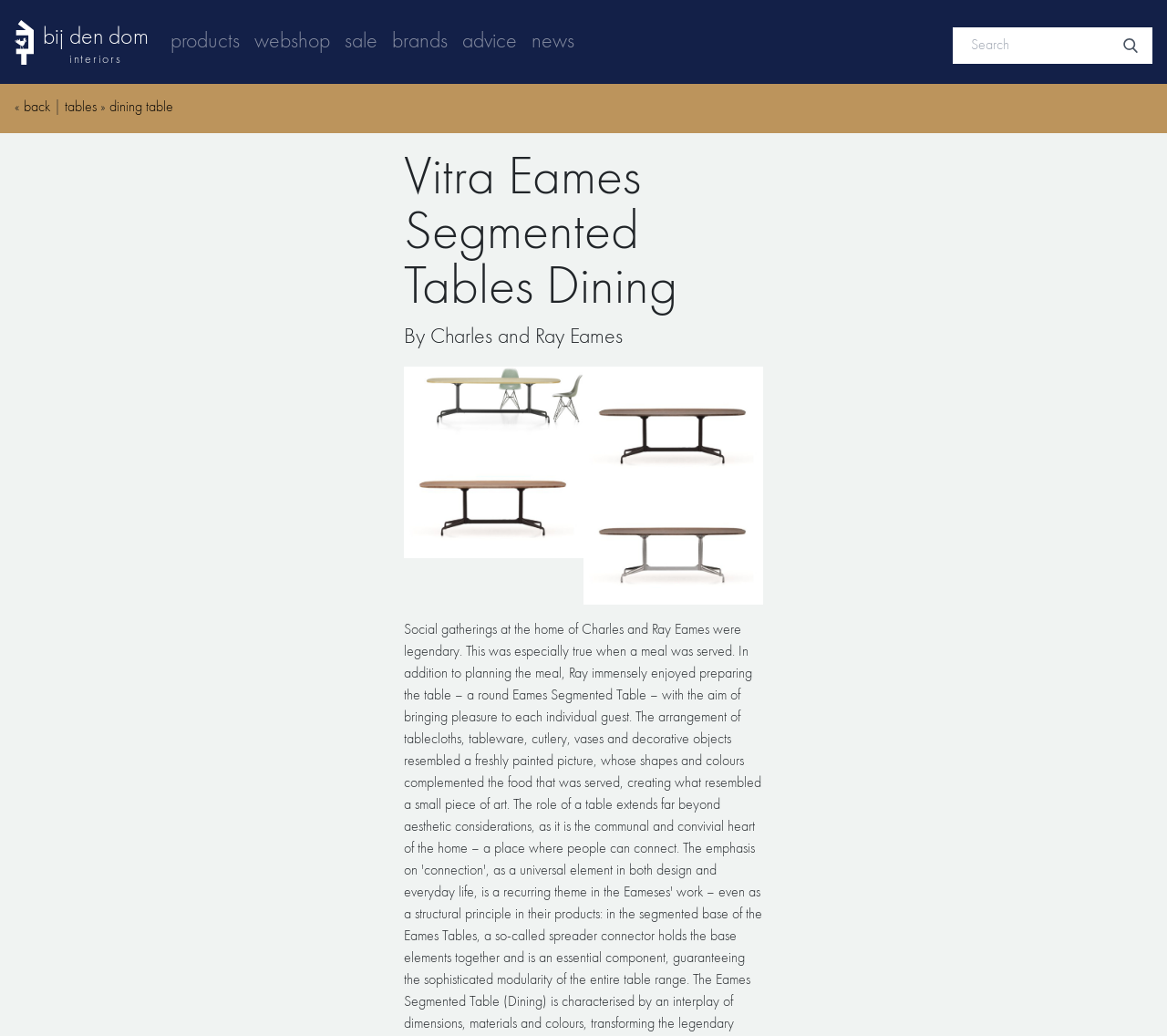Find the bounding box coordinates of the clickable element required to execute the following instruction: "click on the logo". Provide the coordinates as four float numbers between 0 and 1, i.e., [left, top, right, bottom].

[0.012, 0.019, 0.029, 0.062]